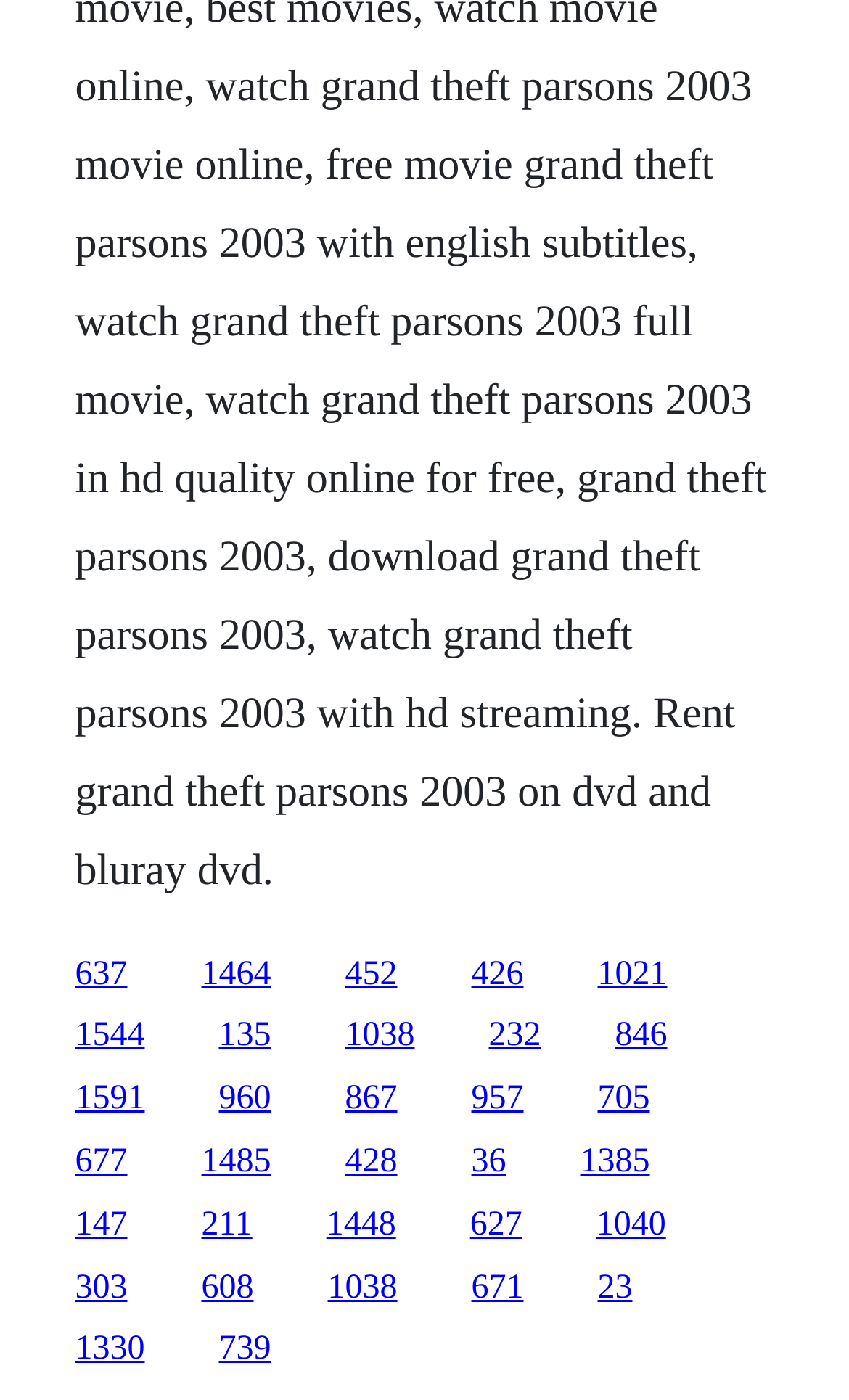Answer succinctly with a single word or phrase:
What is the purpose of this webpage?

Link collection